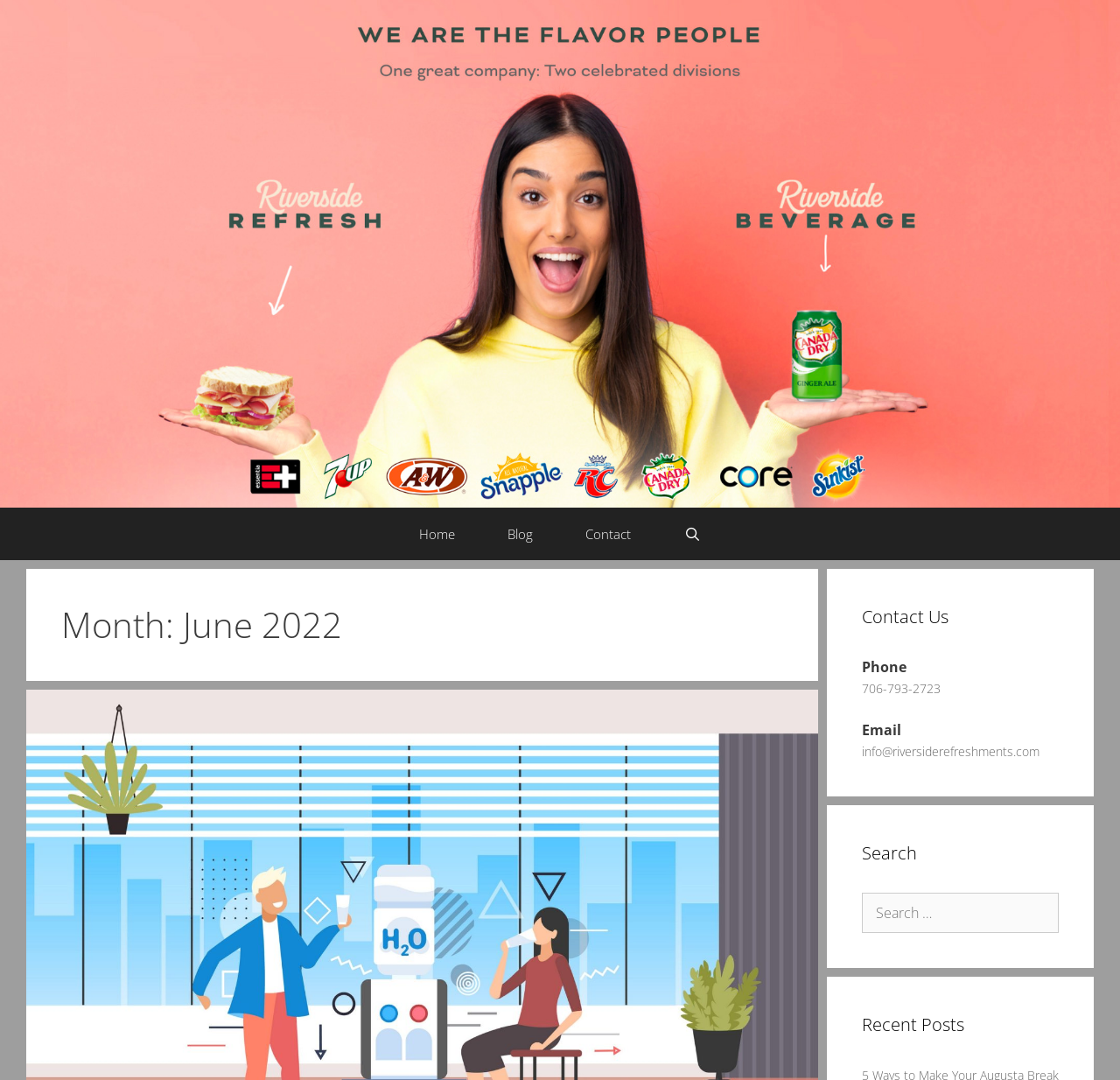Identify and provide the text of the main header on the webpage.

Month: June 2022